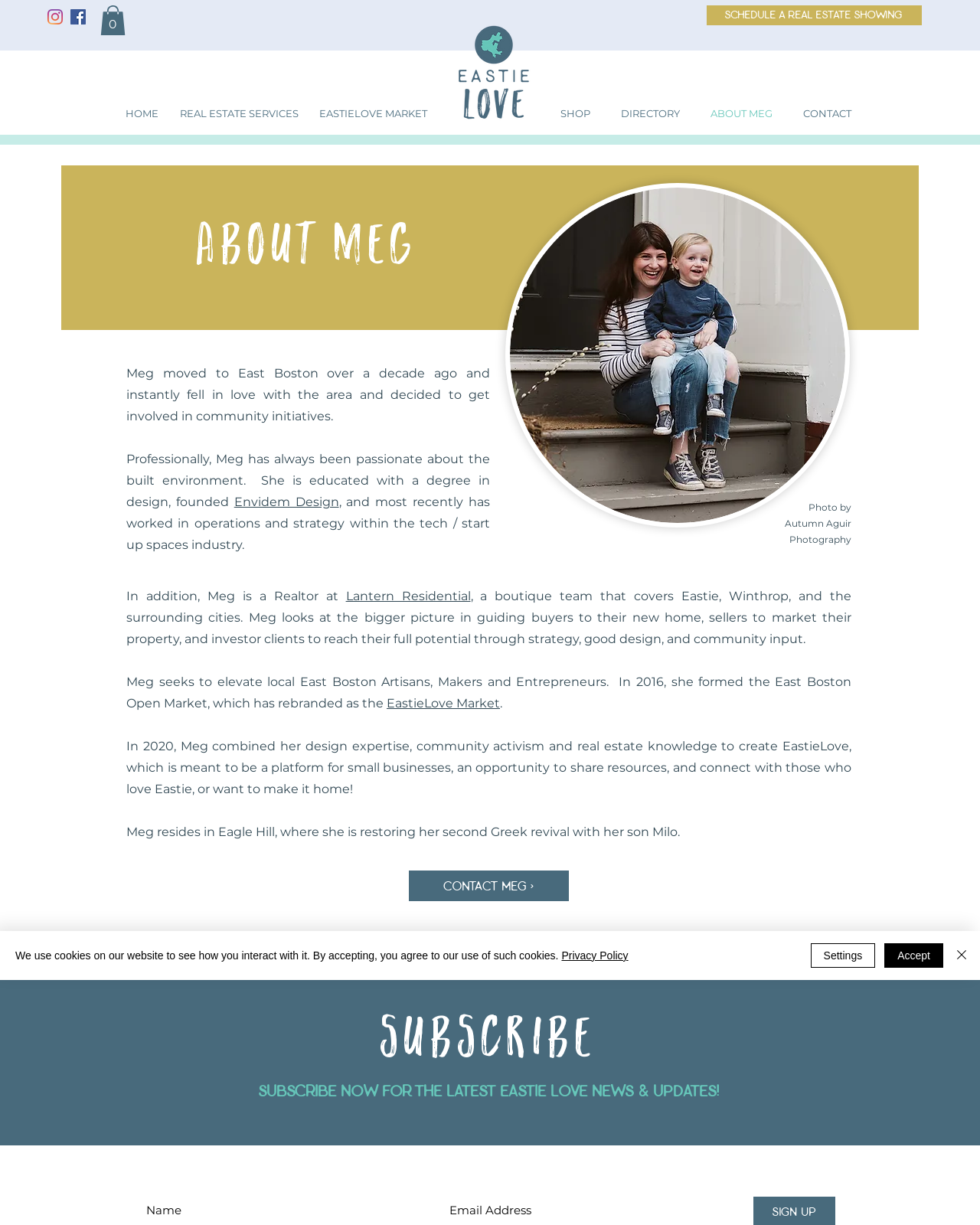Give a one-word or one-phrase response to the question: 
What is the name of Meg's son?

Milo